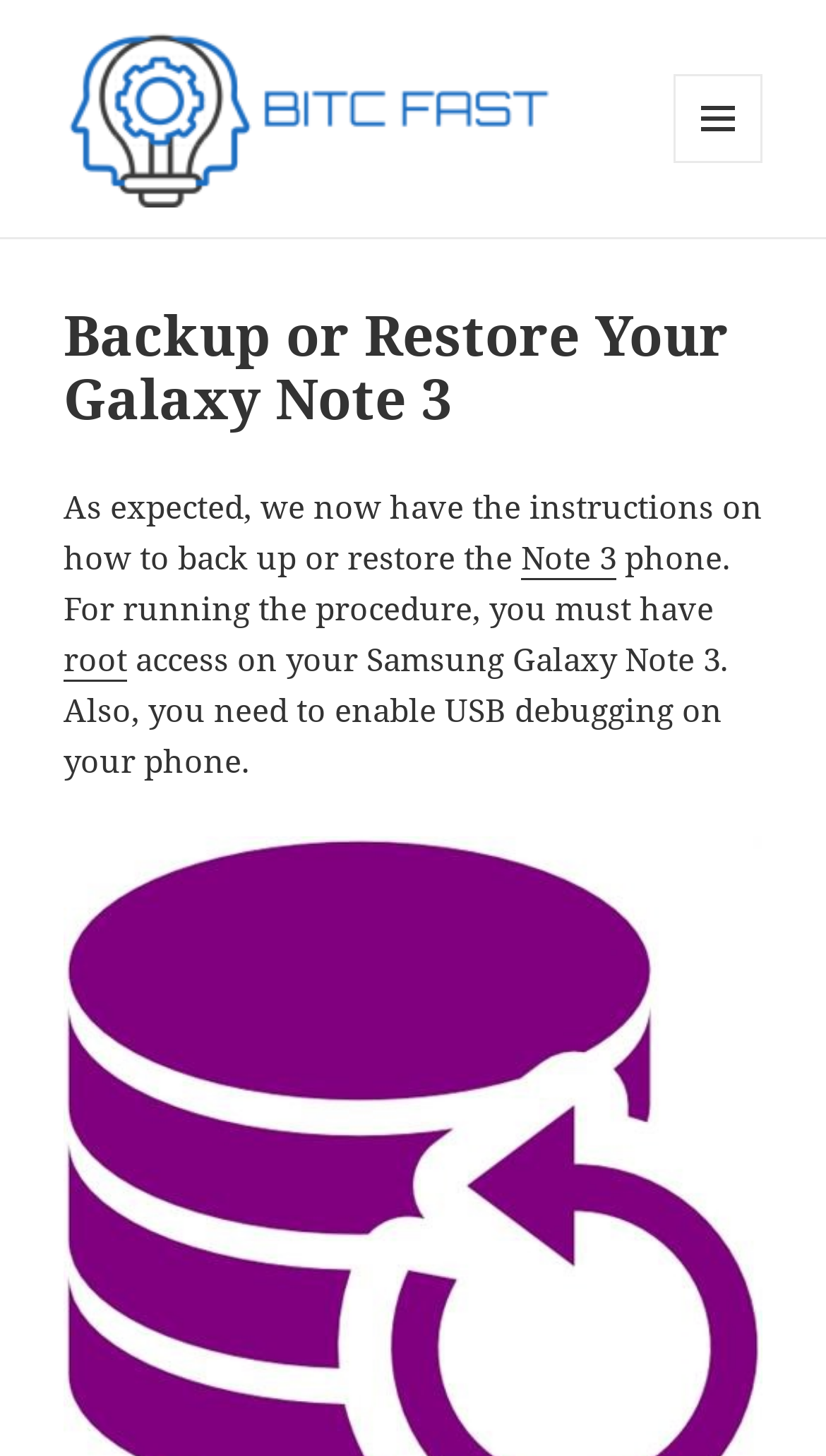Carefully examine the image and provide an in-depth answer to the question: What should be enabled on the phone?

The webpage instructs to enable USB debugging on the phone, as stated in the sentence 'you need to enable USB debugging on your phone'.